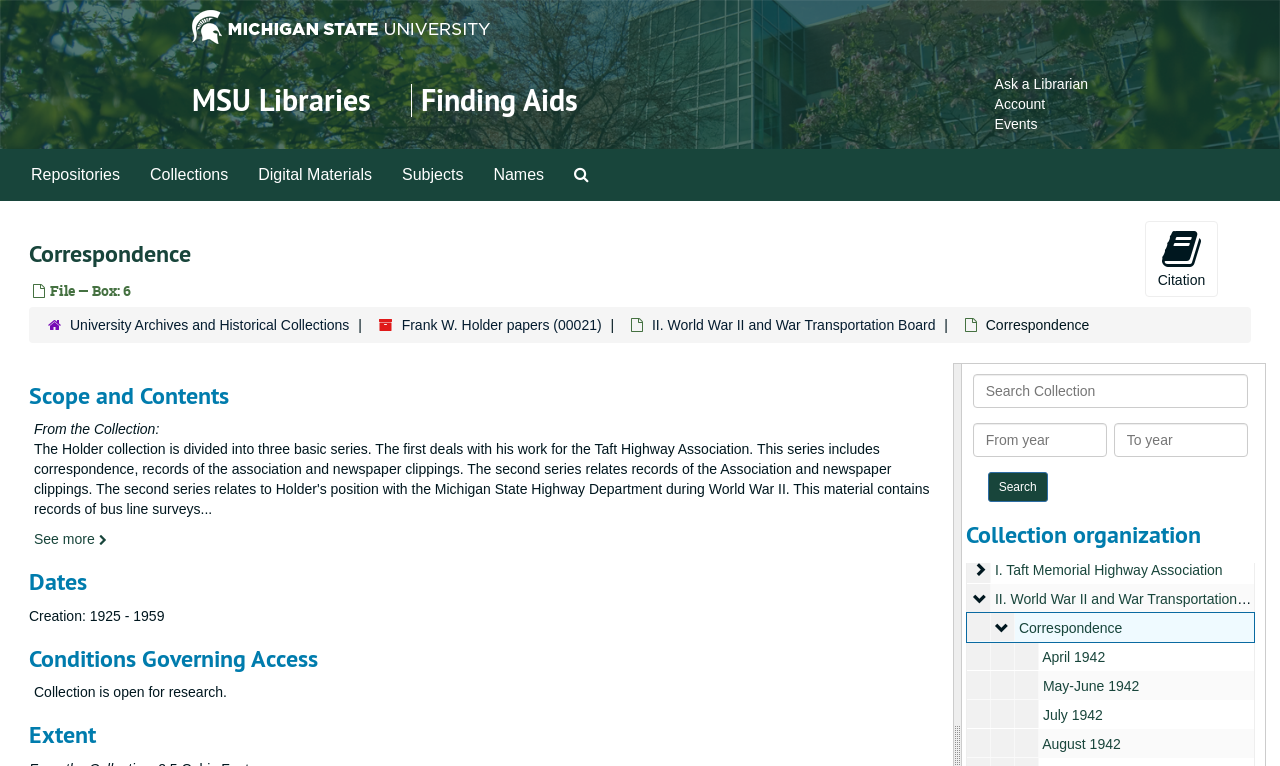Please find the bounding box coordinates of the element that needs to be clicked to perform the following instruction: "Ask a librarian". The bounding box coordinates should be four float numbers between 0 and 1, represented as [left, top, right, bottom].

[0.777, 0.099, 0.85, 0.12]